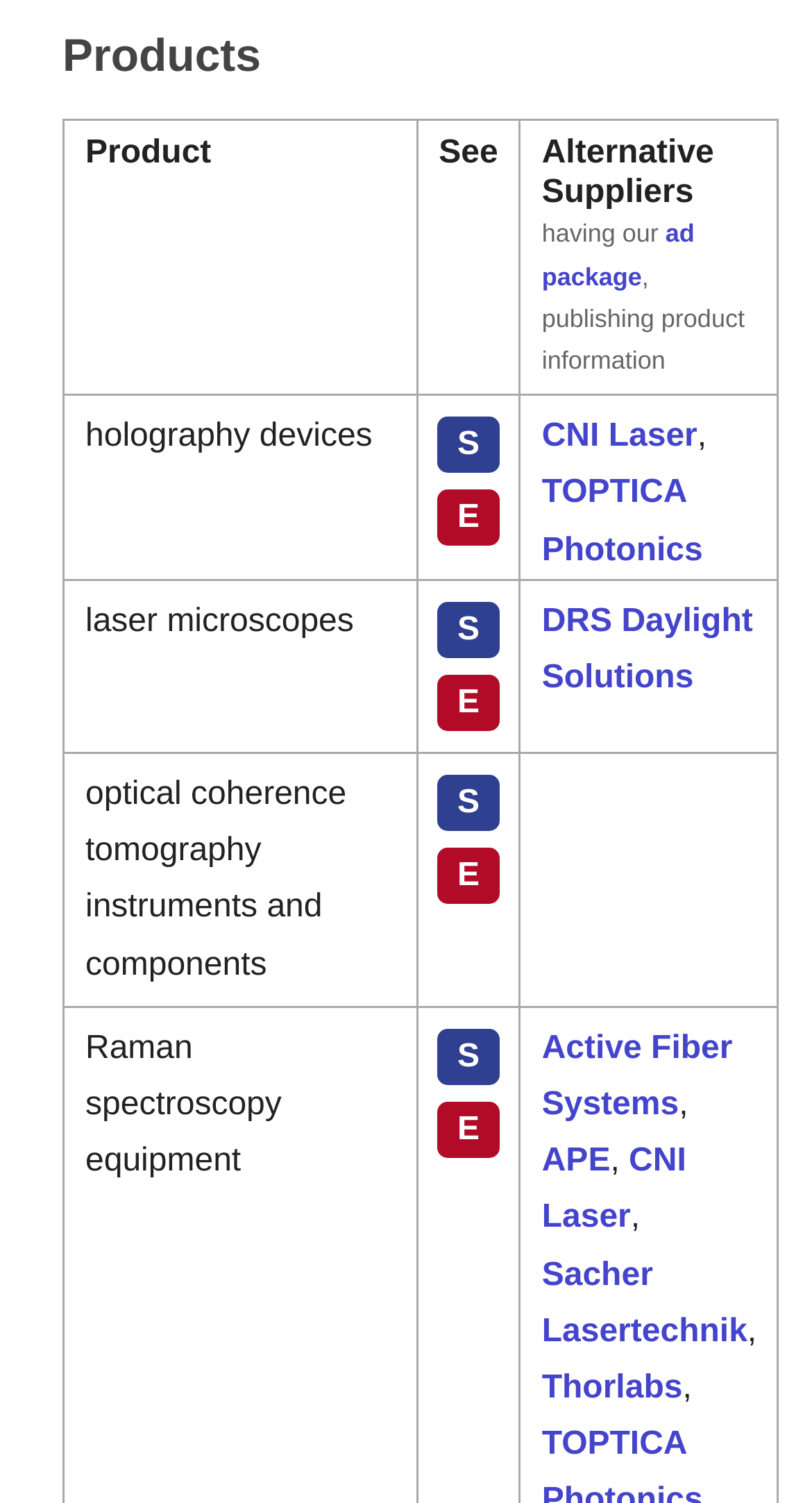How many product categories are there?
Give a one-word or short-phrase answer derived from the screenshot.

3